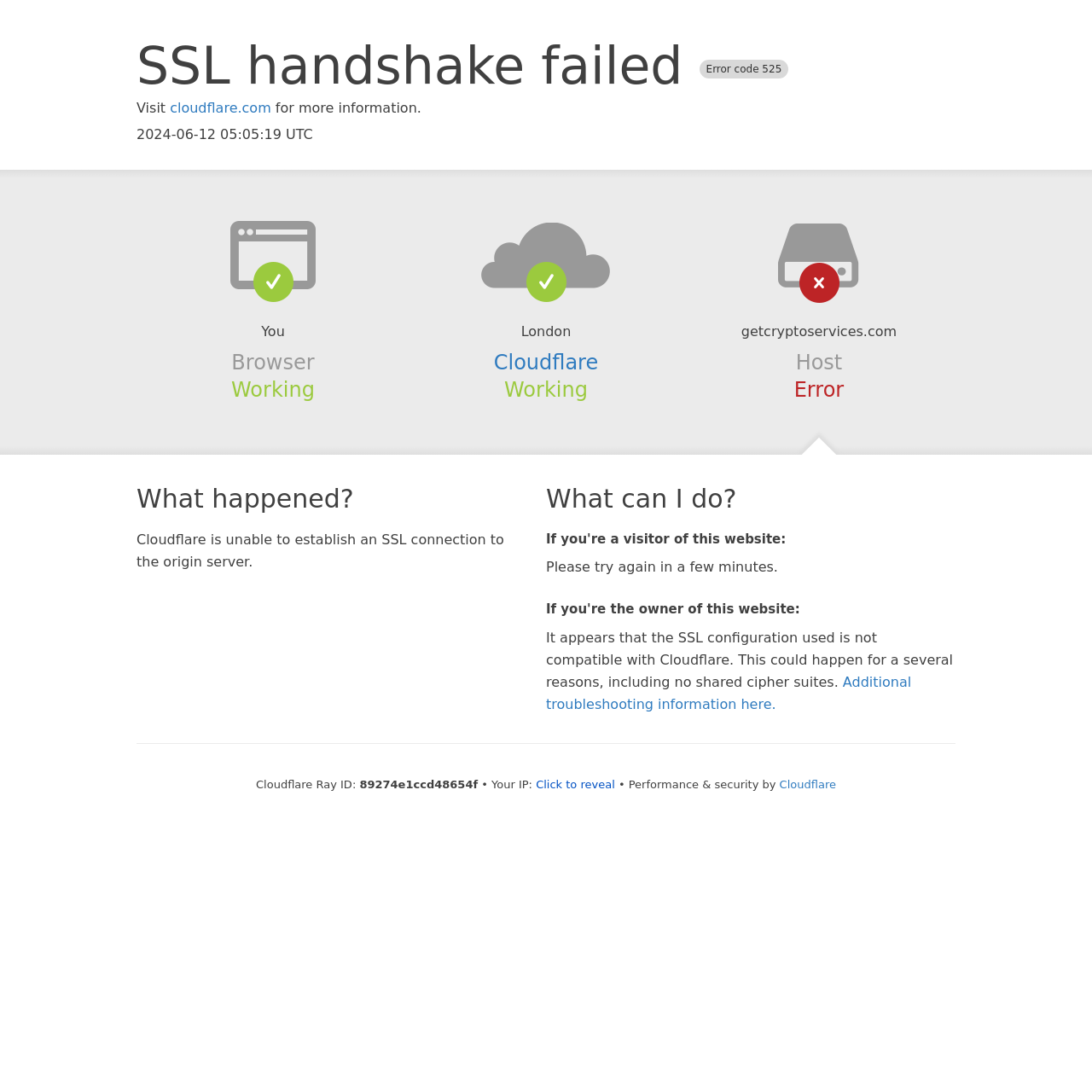What is the name of the host?
Please give a detailed and thorough answer to the question, covering all relevant points.

The name of the host is mentioned in the section 'Host' on the webpage as 'getcryptoservices.com'.